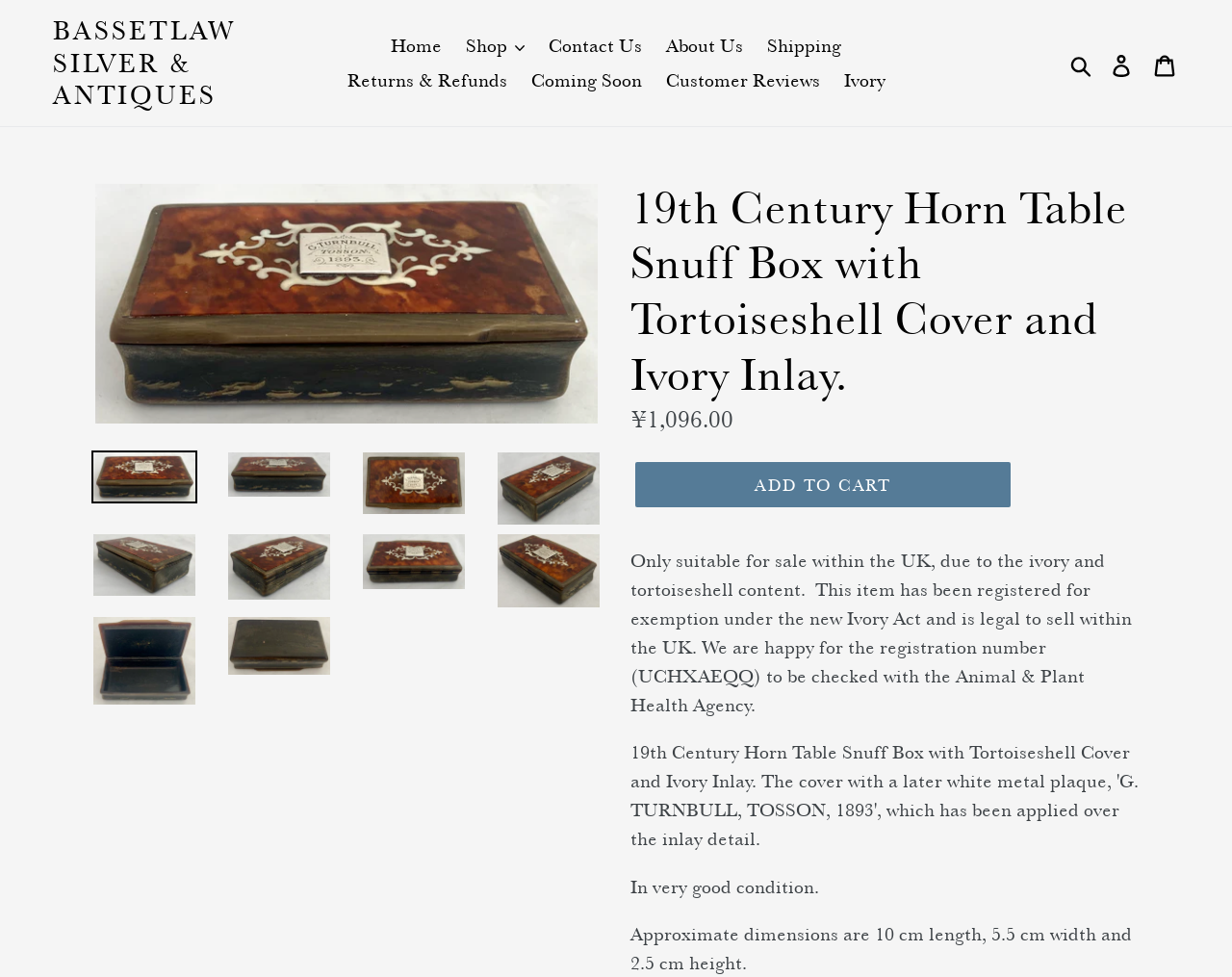Please identify the bounding box coordinates of the element I should click to complete this instruction: 'Log in to the website'. The coordinates should be given as four float numbers between 0 and 1, like this: [left, top, right, bottom].

[0.893, 0.04, 0.93, 0.089]